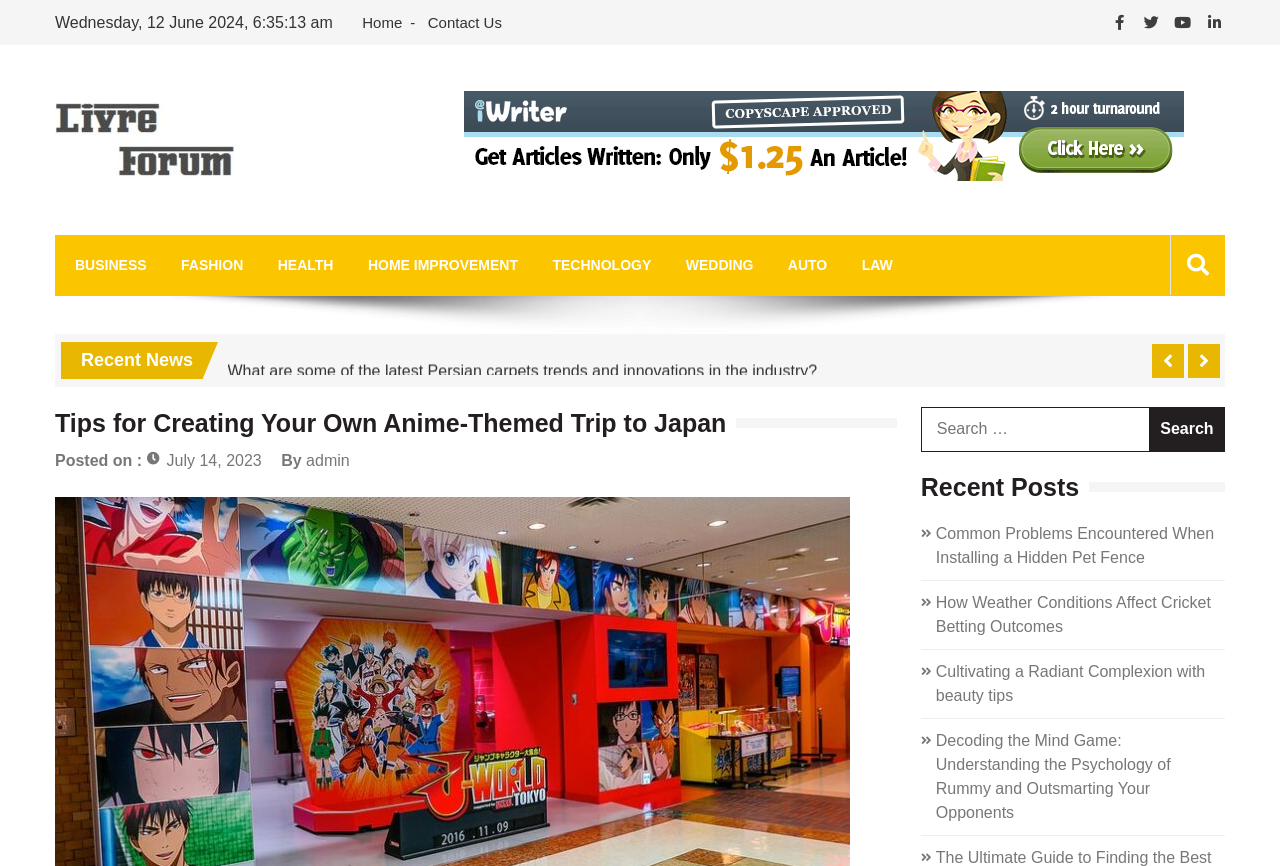Determine the bounding box coordinates of the clickable region to follow the instruction: "View the 'Recent Posts'".

[0.719, 0.545, 0.957, 0.579]